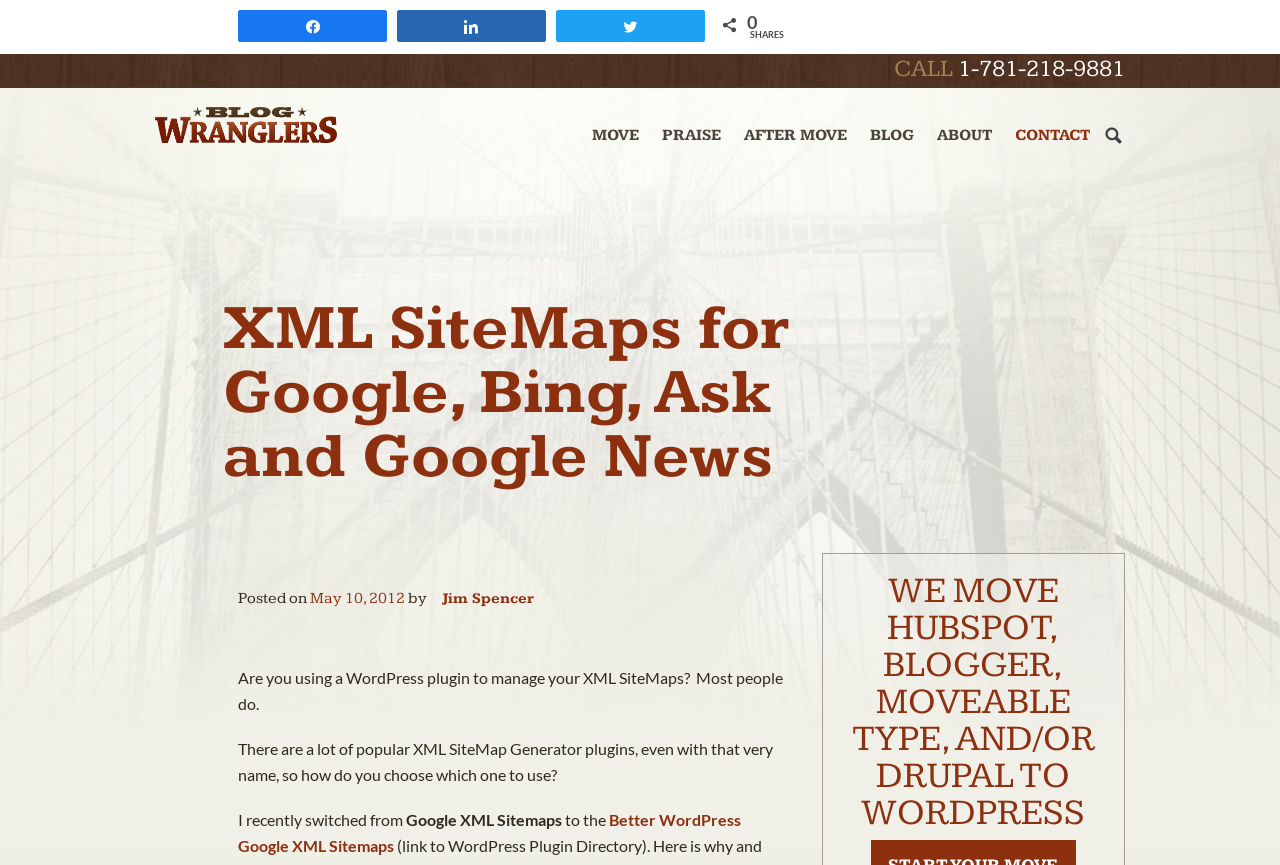Please specify the bounding box coordinates of the area that should be clicked to accomplish the following instruction: "Search for jobs". The coordinates should consist of four float numbers between 0 and 1, i.e., [left, top, right, bottom].

None